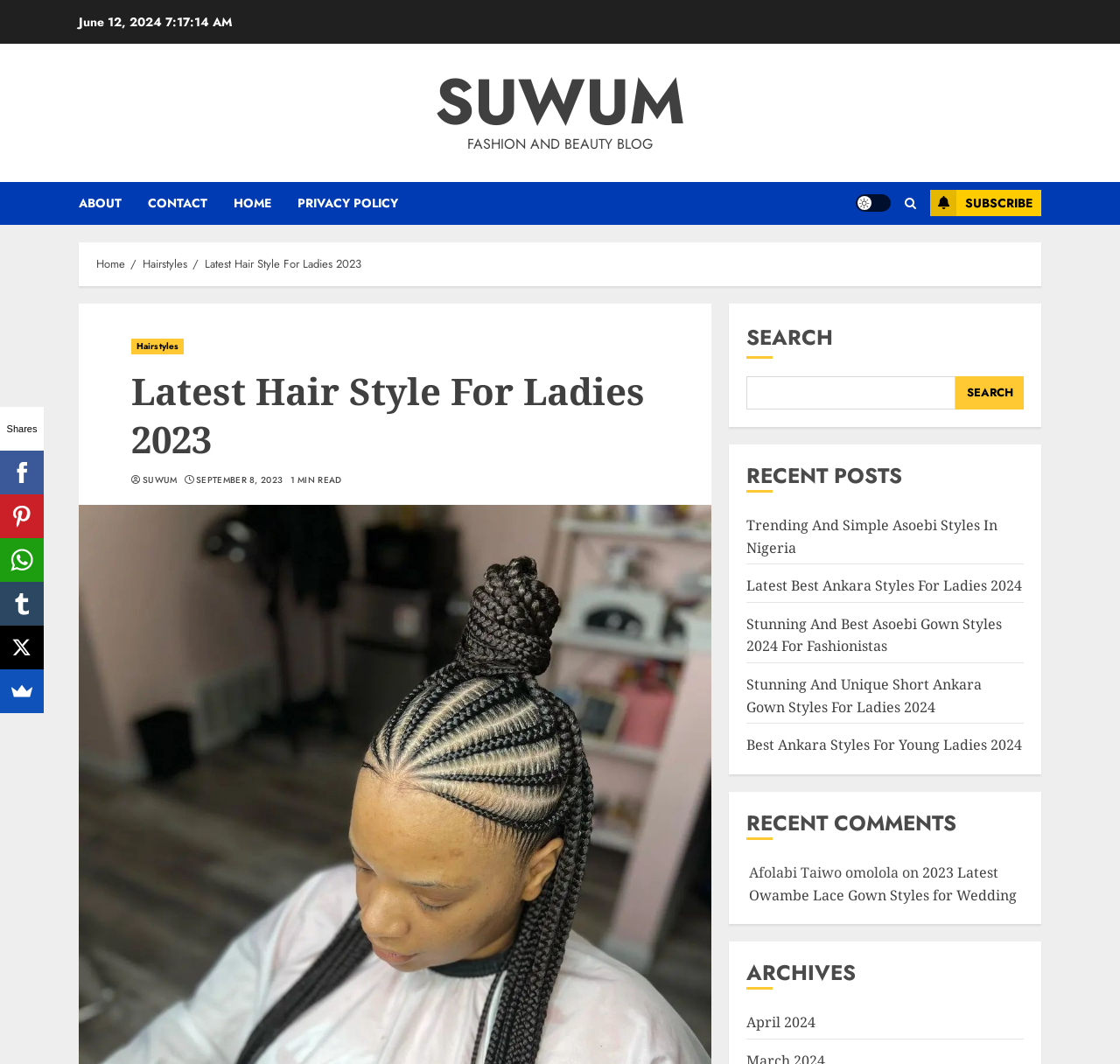Please identify the bounding box coordinates for the region that you need to click to follow this instruction: "View the 'Trending And Simple Asoebi Styles In Nigeria' post".

[0.667, 0.484, 0.891, 0.524]